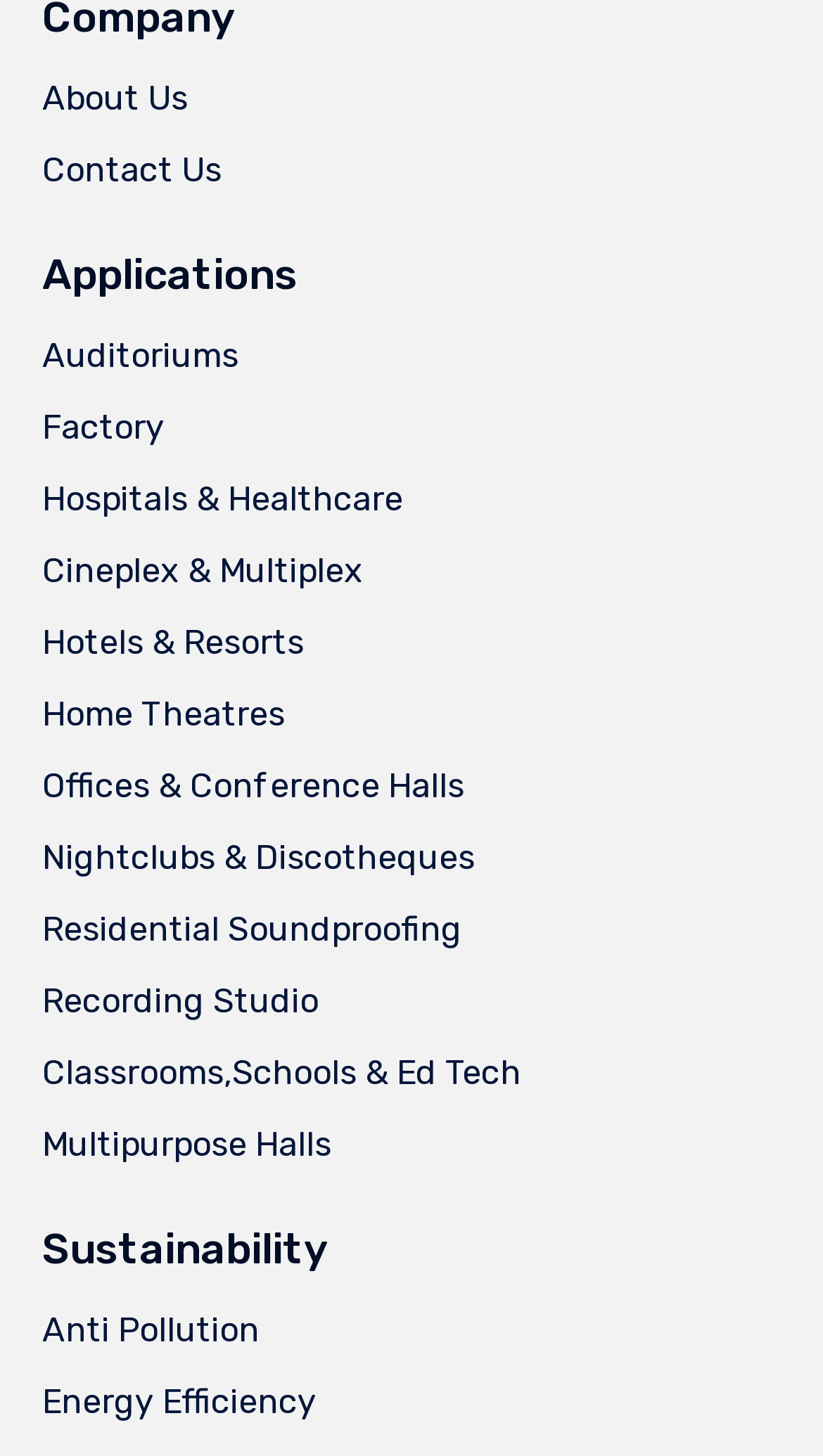Answer the question using only one word or a concise phrase: What is the first application listed?

Auditoriums